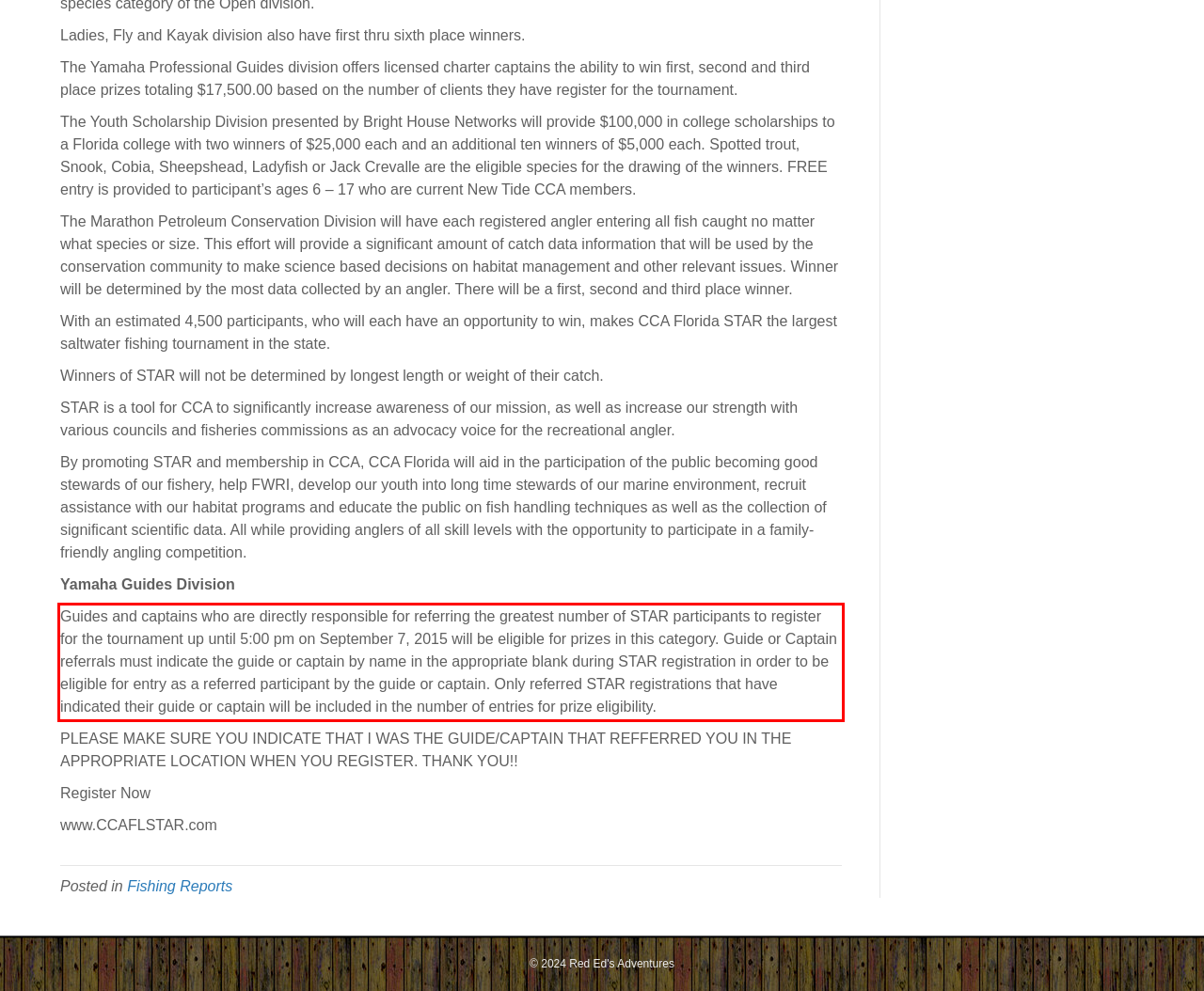Examine the webpage screenshot and use OCR to obtain the text inside the red bounding box.

Guides and captains who are directly responsible for referring the greatest number of STAR participants to register for the tournament up until 5:00 pm on September 7, 2015 will be eligible for prizes in this category. Guide or Captain referrals must indicate the guide or captain by name in the appropriate blank during STAR registration in order to be eligible for entry as a referred participant by the guide or captain. Only referred STAR registrations that have indicated their guide or captain will be included in the number of entries for prize eligibility.